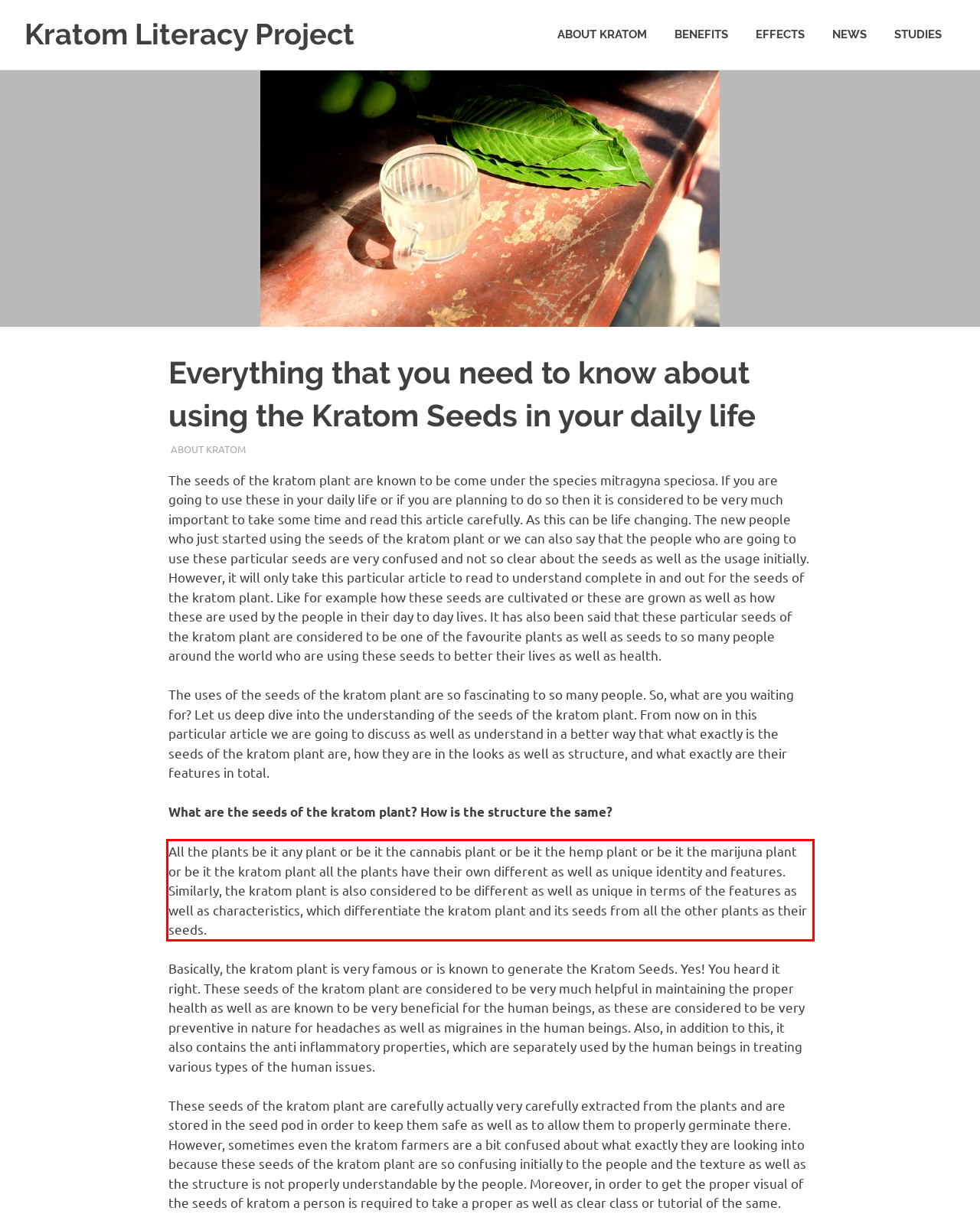You have a screenshot of a webpage with a UI element highlighted by a red bounding box. Use OCR to obtain the text within this highlighted area.

All the plants be it any plant or be it the cannabis plant or be it the hemp plant or be it the marijuna plant or be it the kratom plant all the plants have their own different as well as unique identity and features. Similarly, the kratom plant is also considered to be different as well as unique in terms of the features as well as characteristics, which differentiate the kratom plant and its seeds from all the other plants as their seeds.